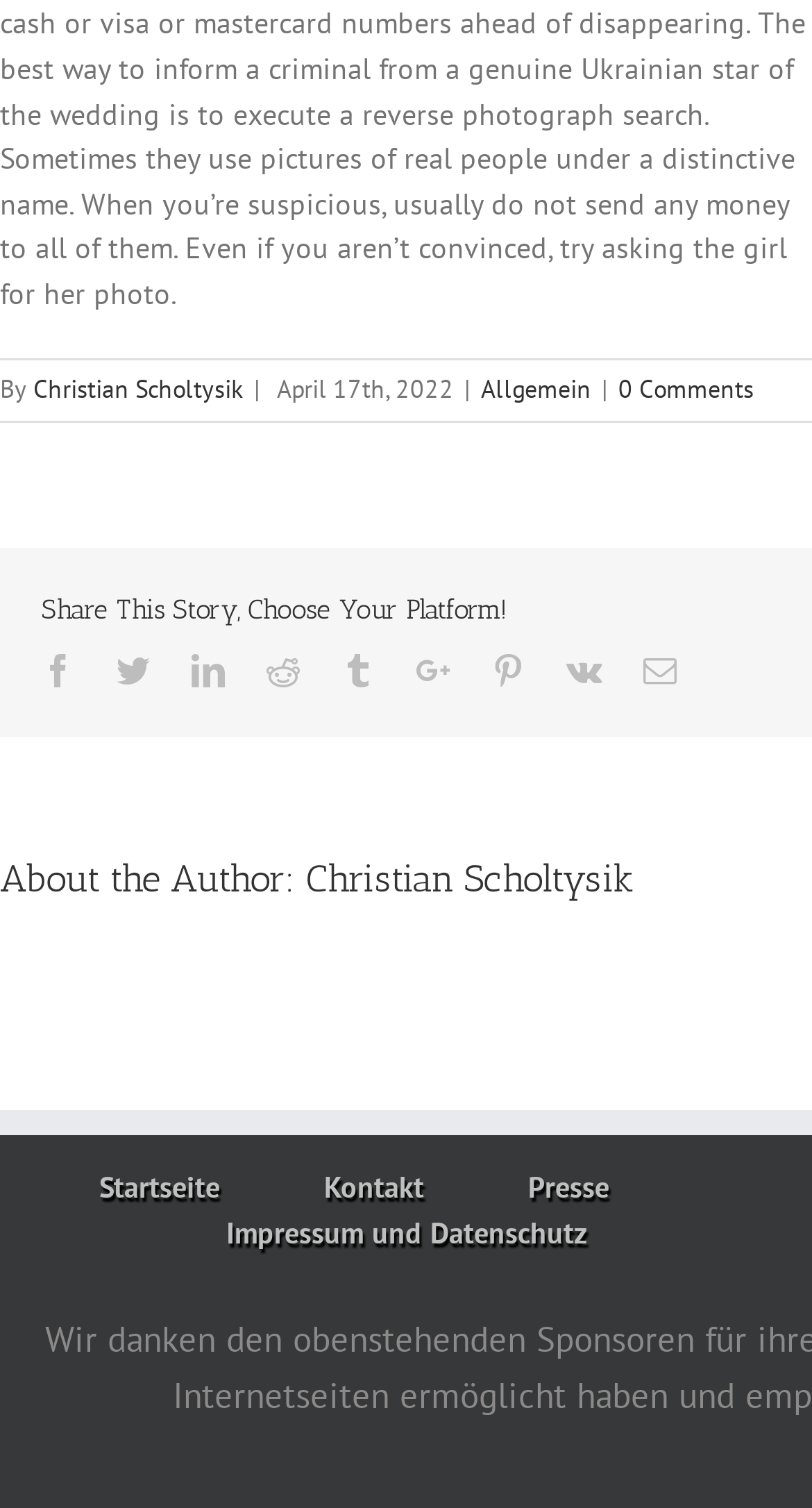Who is the author of this article?
Based on the image, answer the question with a single word or brief phrase.

Christian Scholtysik